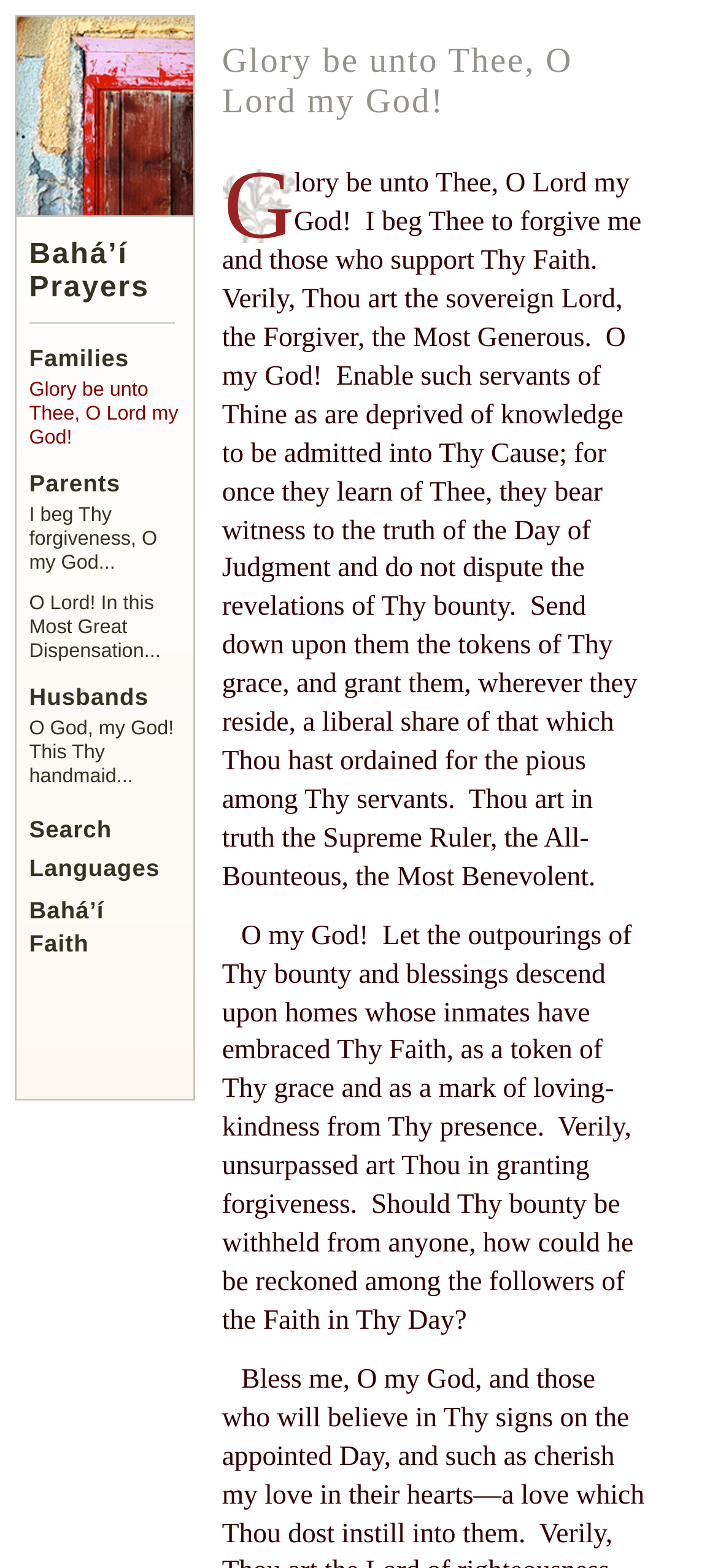What is the last link on this webpage?
Answer briefly with a single word or phrase based on the image.

Bahá’í Faith